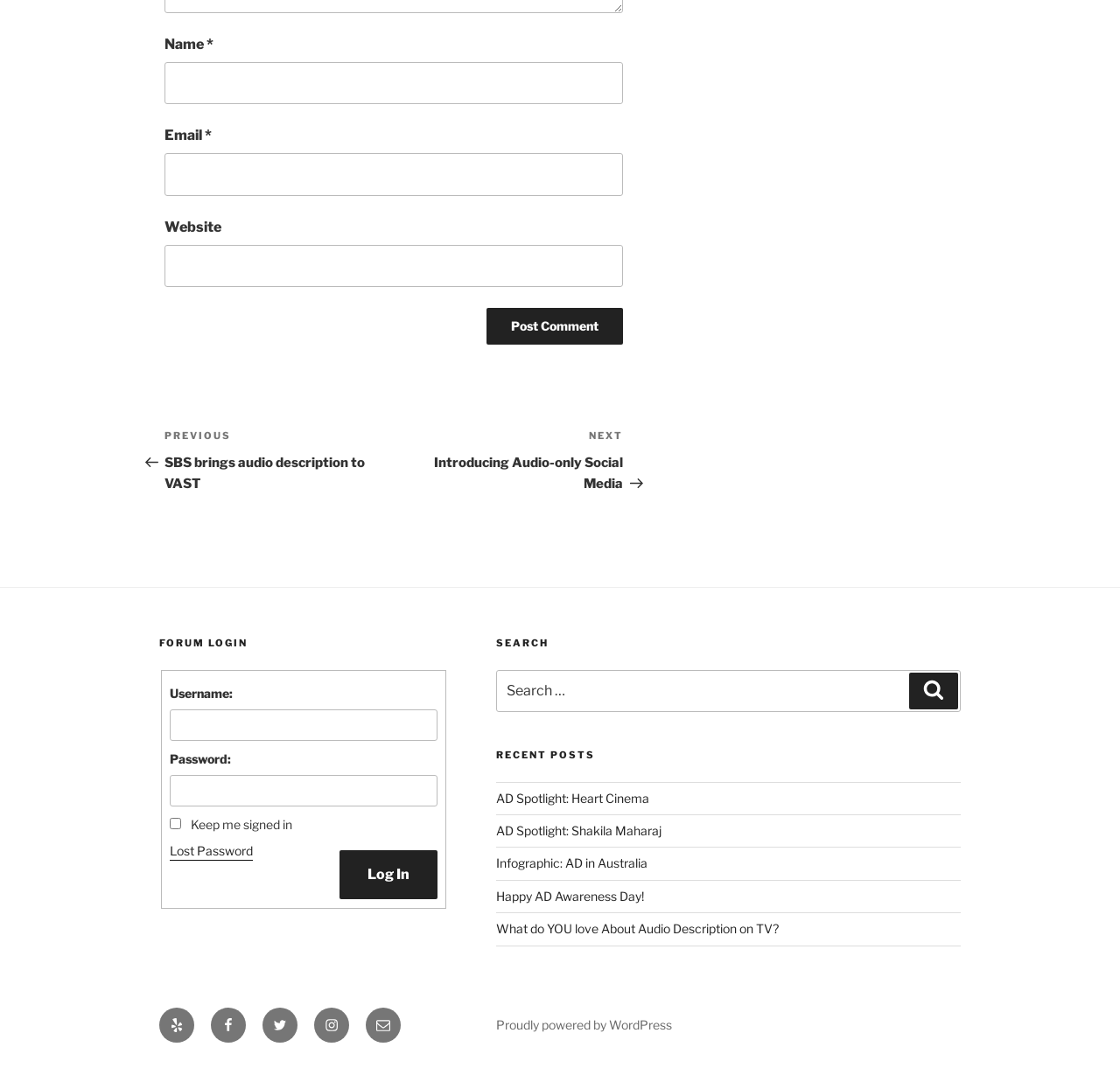Determine the bounding box coordinates for the area that should be clicked to carry out the following instruction: "Search for something".

[0.443, 0.627, 0.858, 0.667]